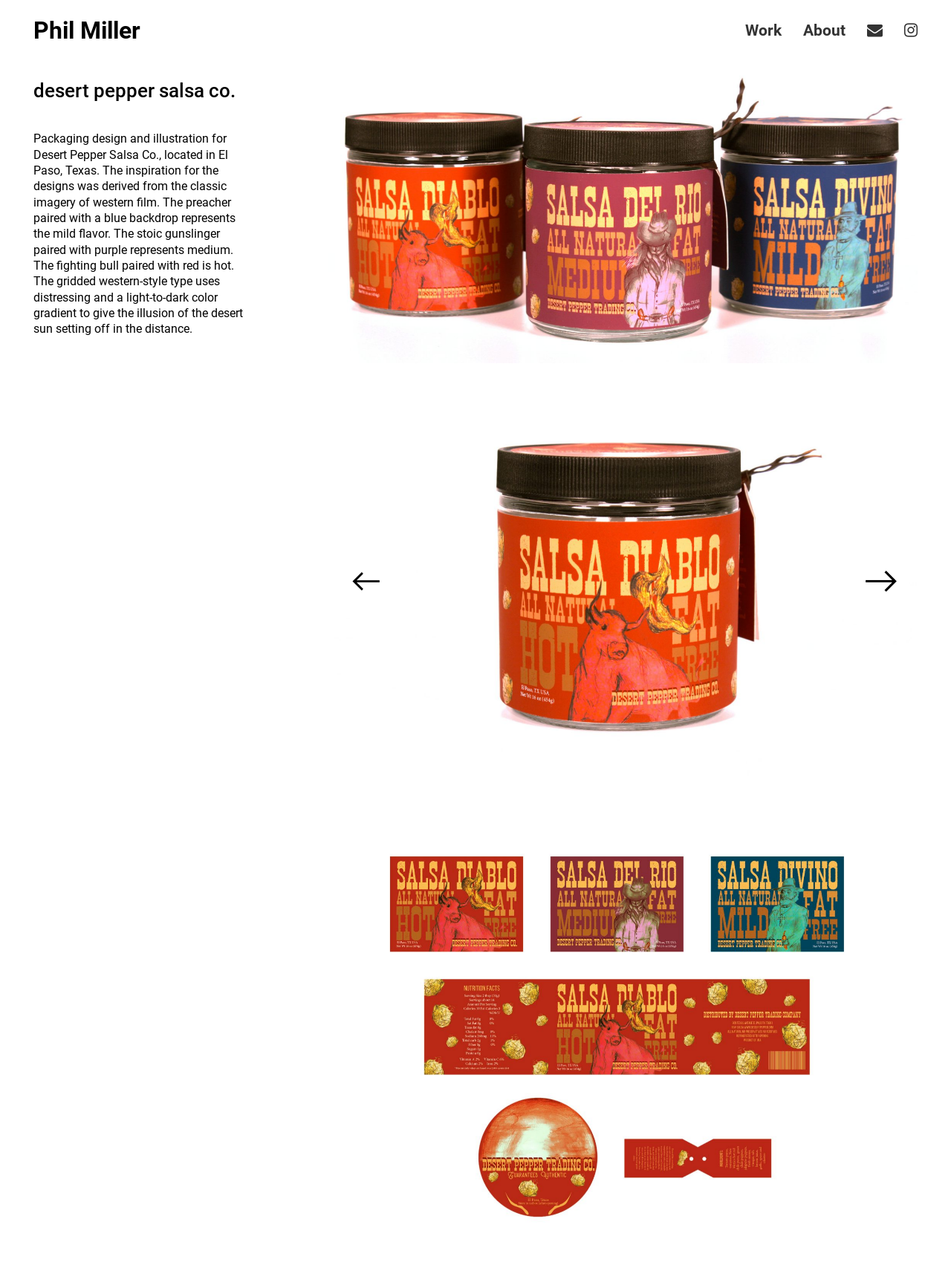Please determine the heading text of this webpage.

desert pepper salsa co.